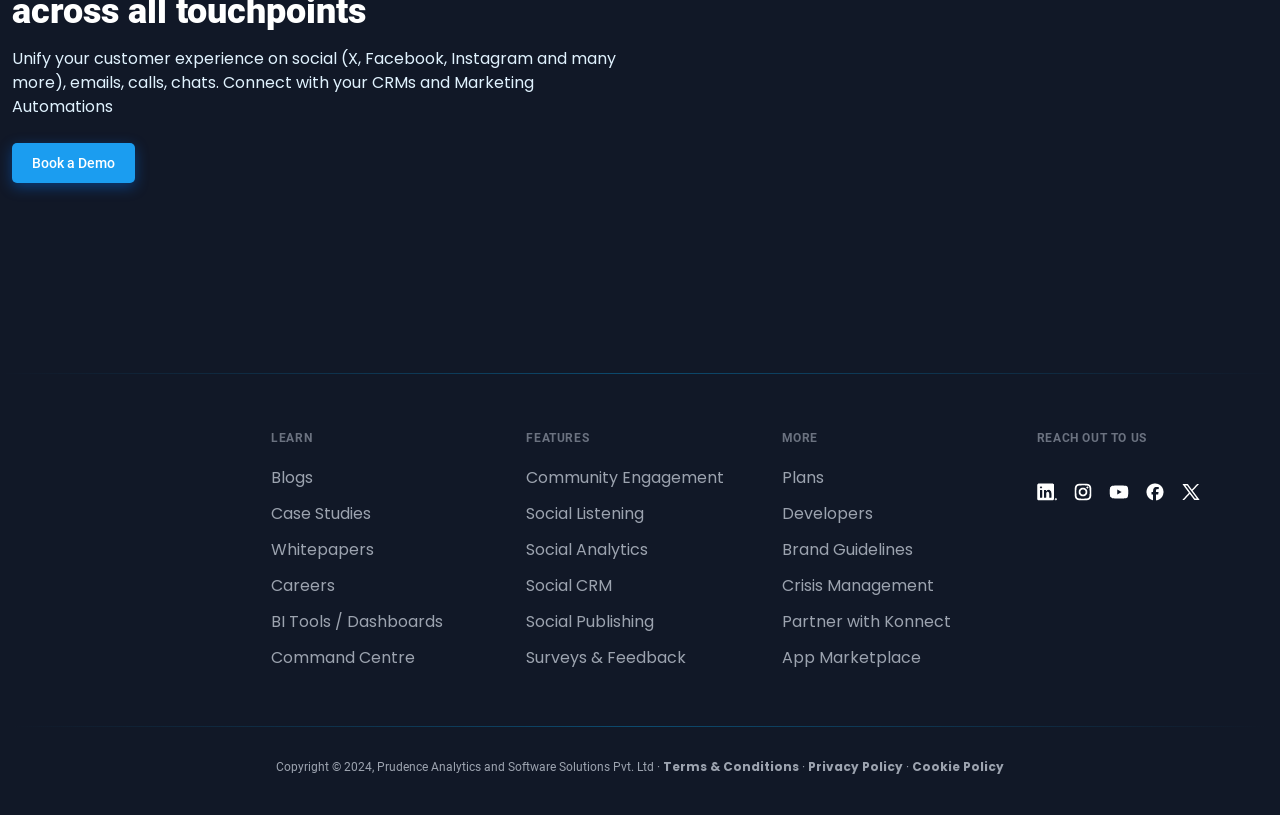Please determine the bounding box coordinates of the element's region to click for the following instruction: "Book a demo".

[0.009, 0.176, 0.105, 0.225]